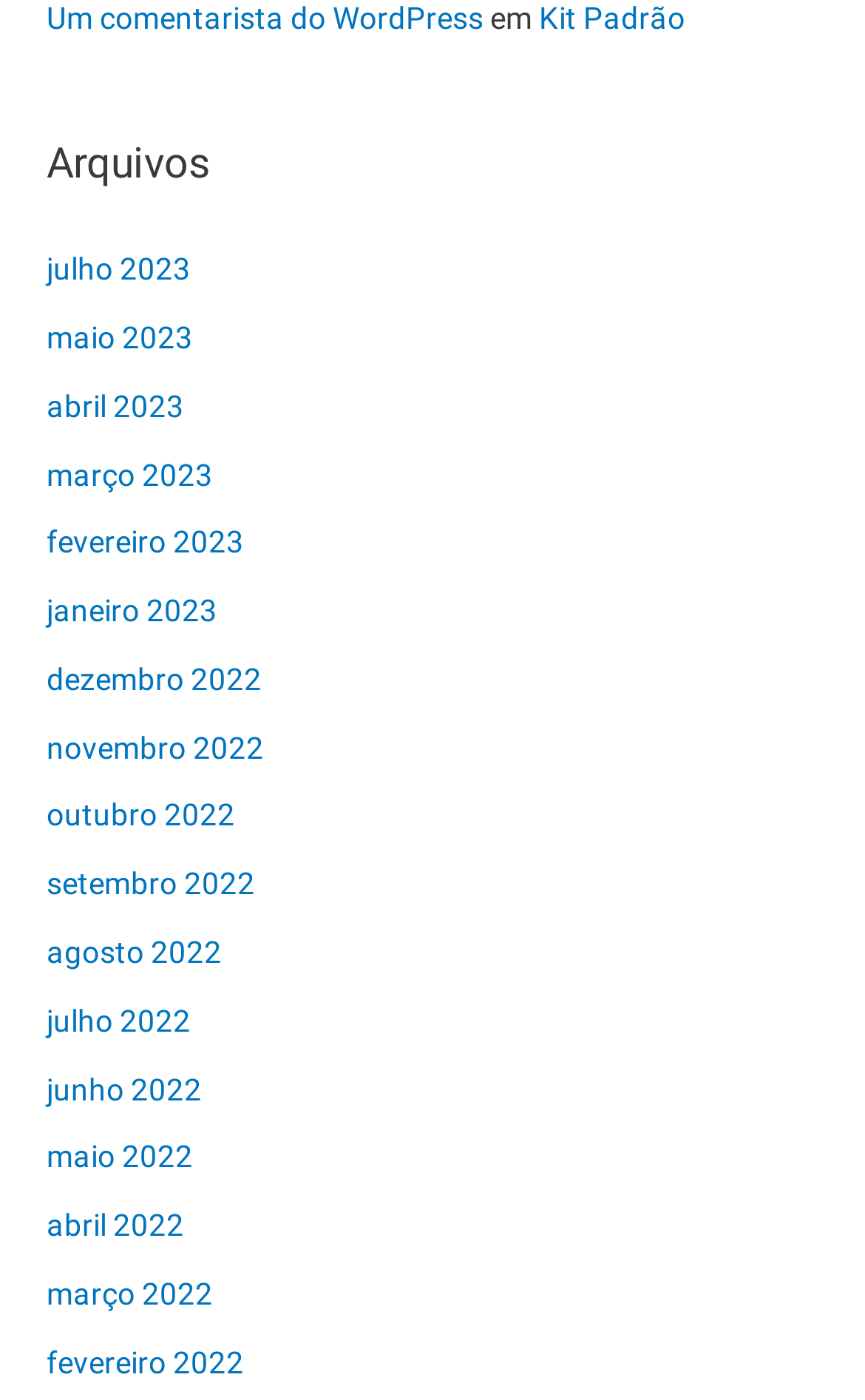Identify the bounding box coordinates for the region to click in order to carry out this instruction: "view archives for September 2022". Provide the coordinates using four float numbers between 0 and 1, formatted as [left, top, right, bottom].

[0.054, 0.618, 0.295, 0.644]